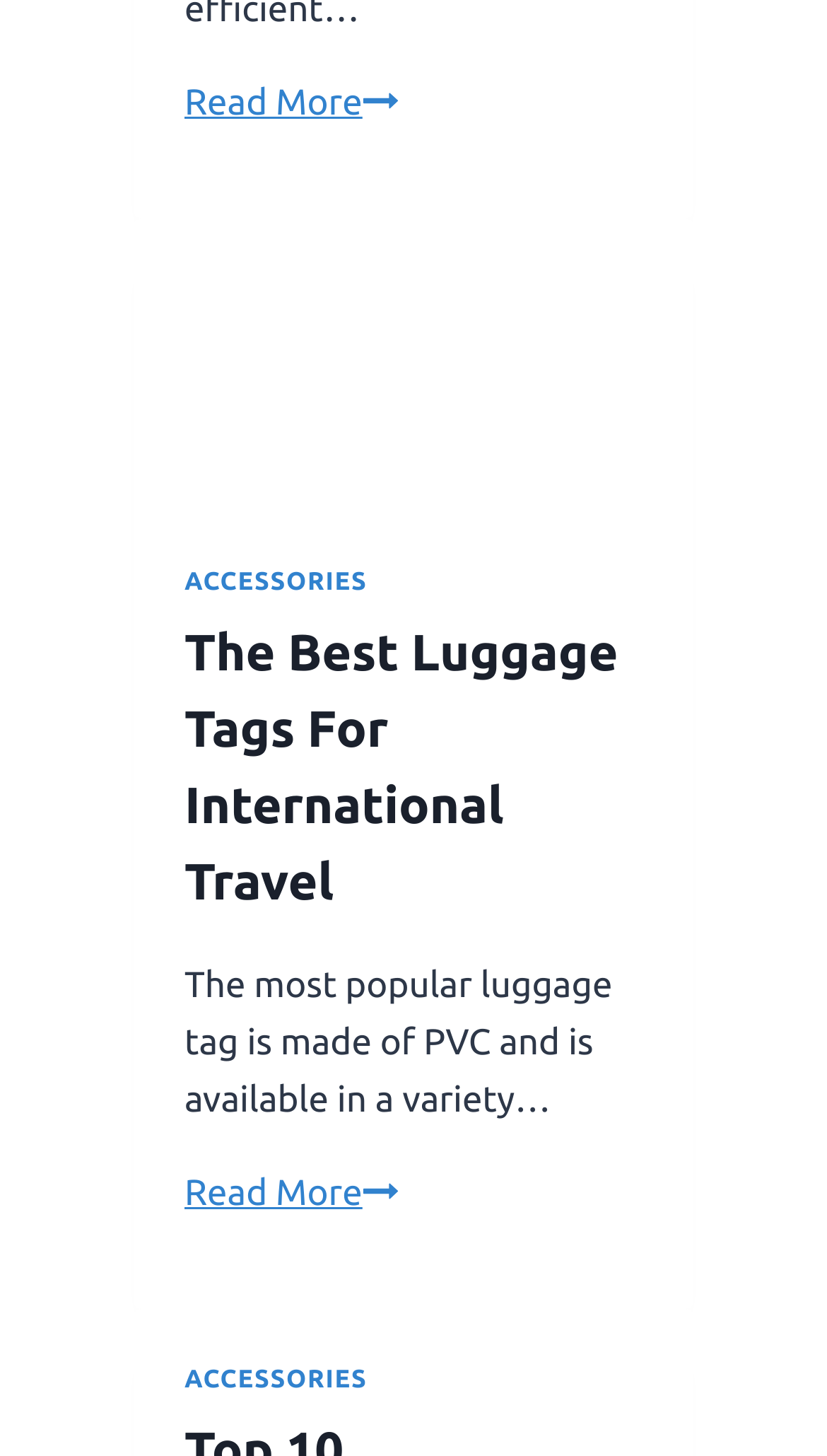How many links are there in the footer section?
Using the screenshot, give a one-word or short phrase answer.

2